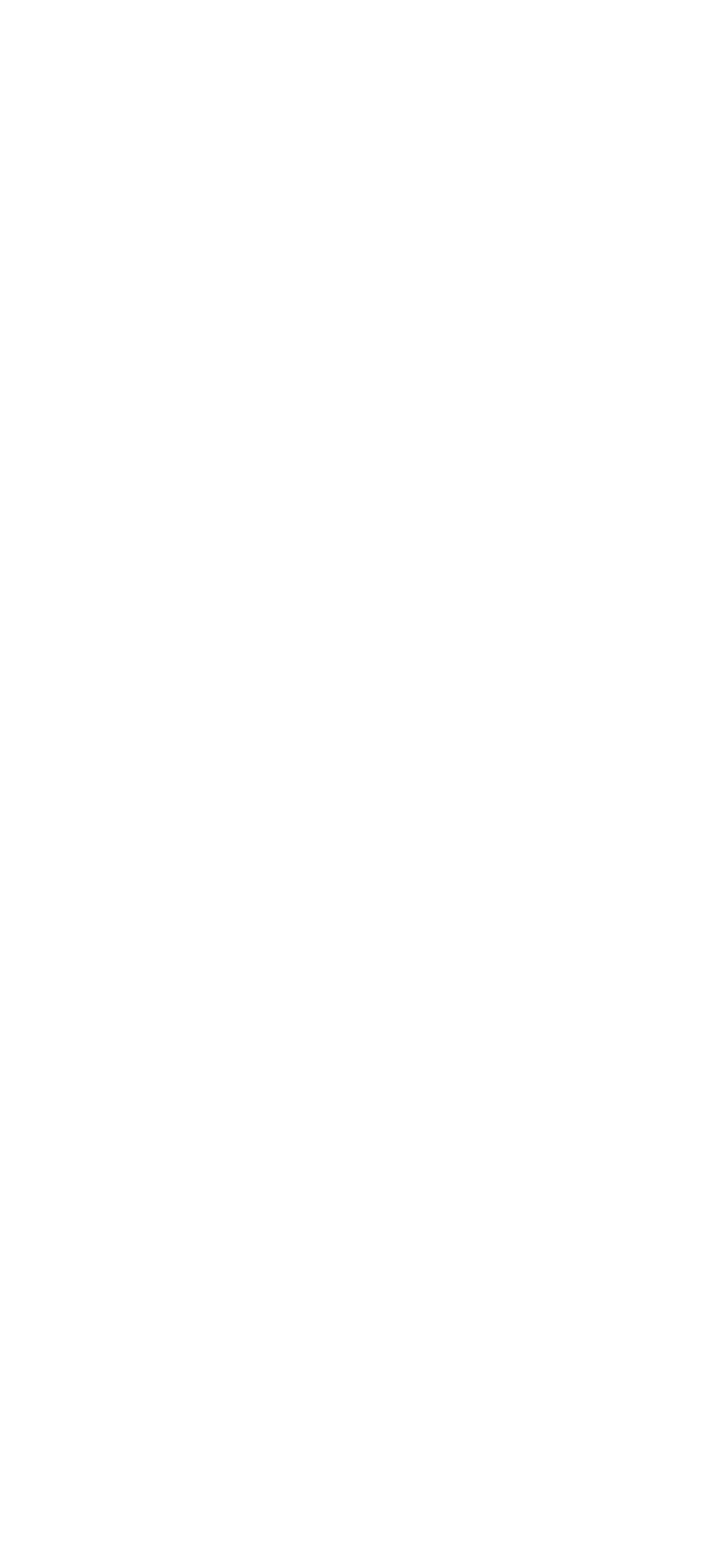Using floating point numbers between 0 and 1, provide the bounding box coordinates in the format (top-left x, top-left y, bottom-right x, bottom-right y). Locate the UI element described here: Terms of Use

[0.029, 0.908, 0.913, 0.958]